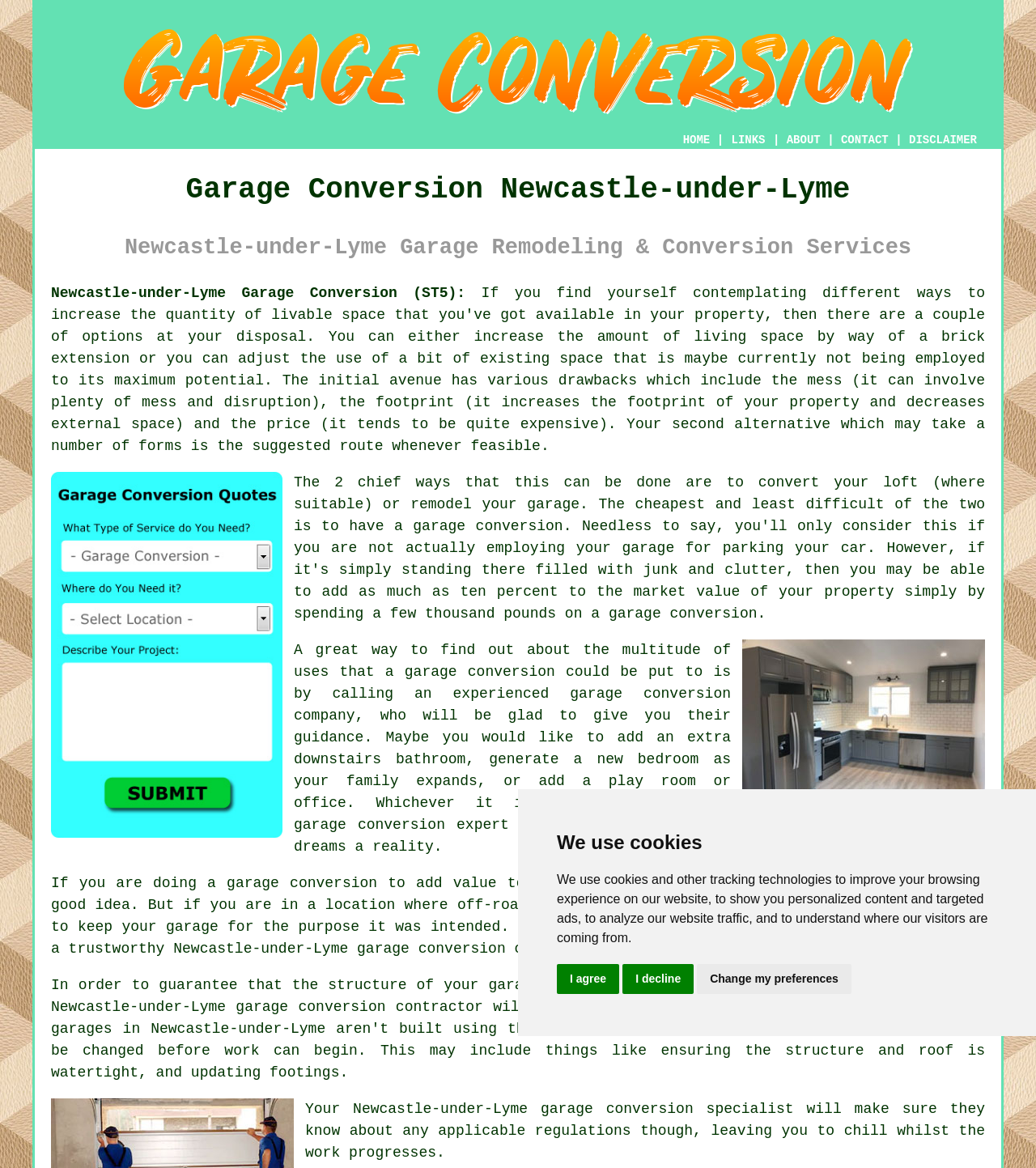Identify and generate the primary title of the webpage.

Garage Conversion Newcastle-under-Lyme